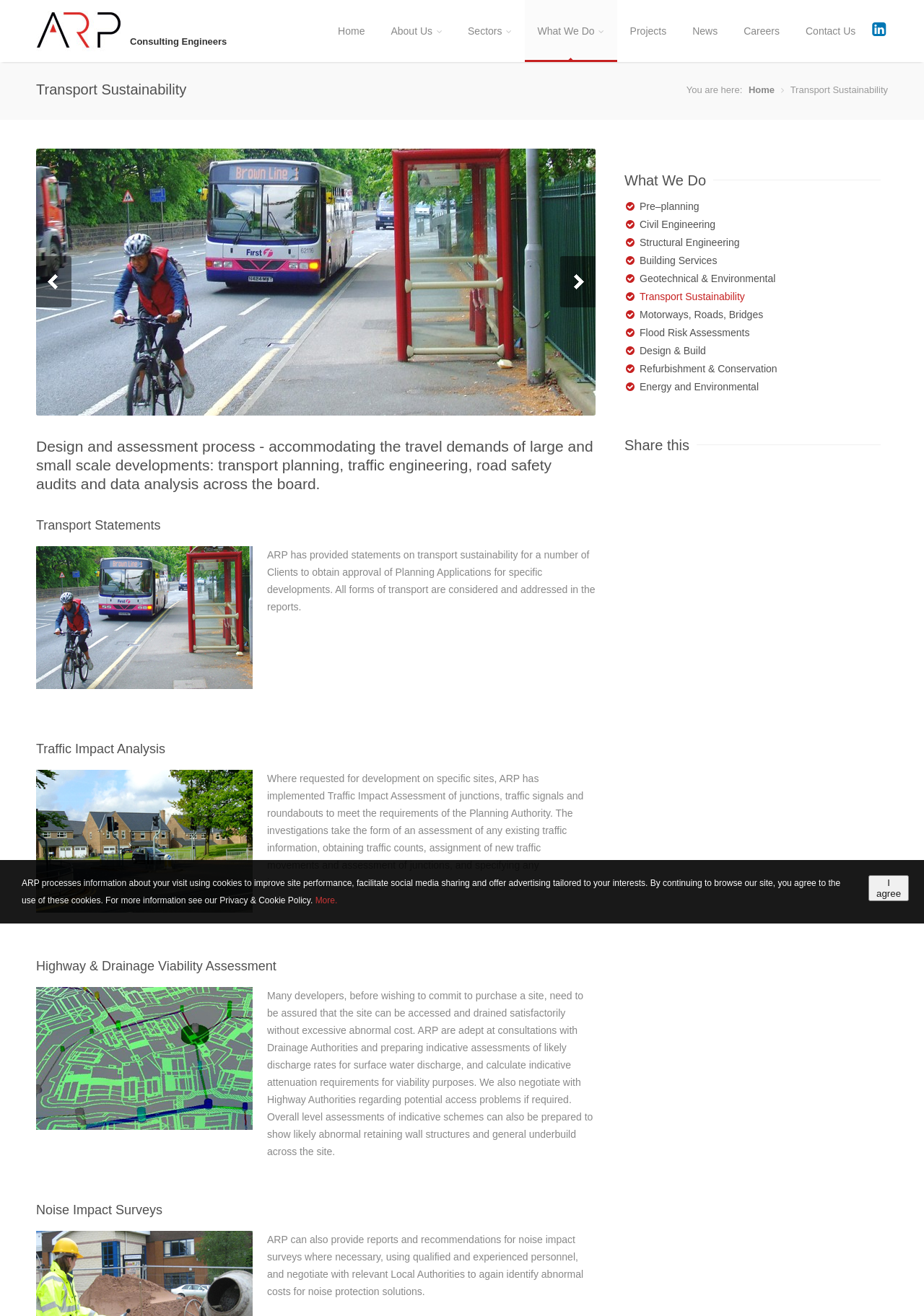What can ARP do for clients?
Look at the image and answer with only one word or phrase.

Provide transport statements, traffic impact analysis, etc.